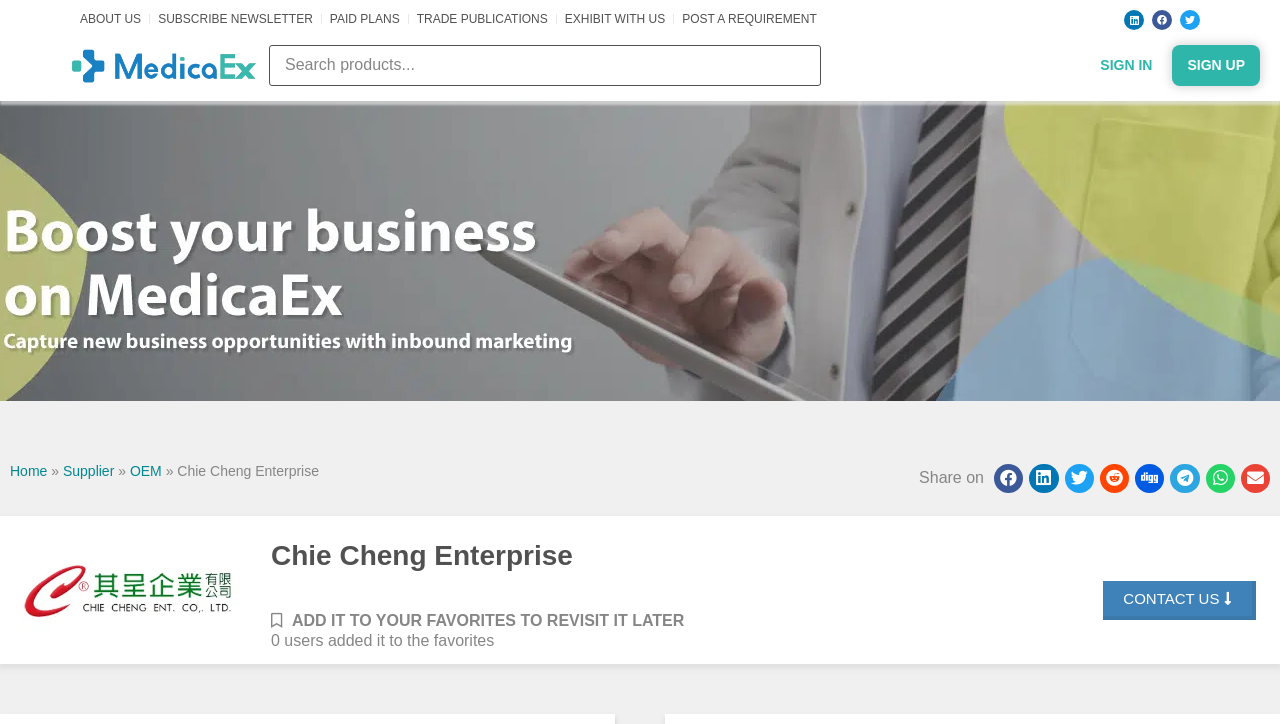From the image, can you give a detailed response to the question below:
What is the logo of the company?

I found an image with the description 'MedicaEx Logotype' at the top of the page. This suggests that the logo of the company is the MedicaEx Logotype.